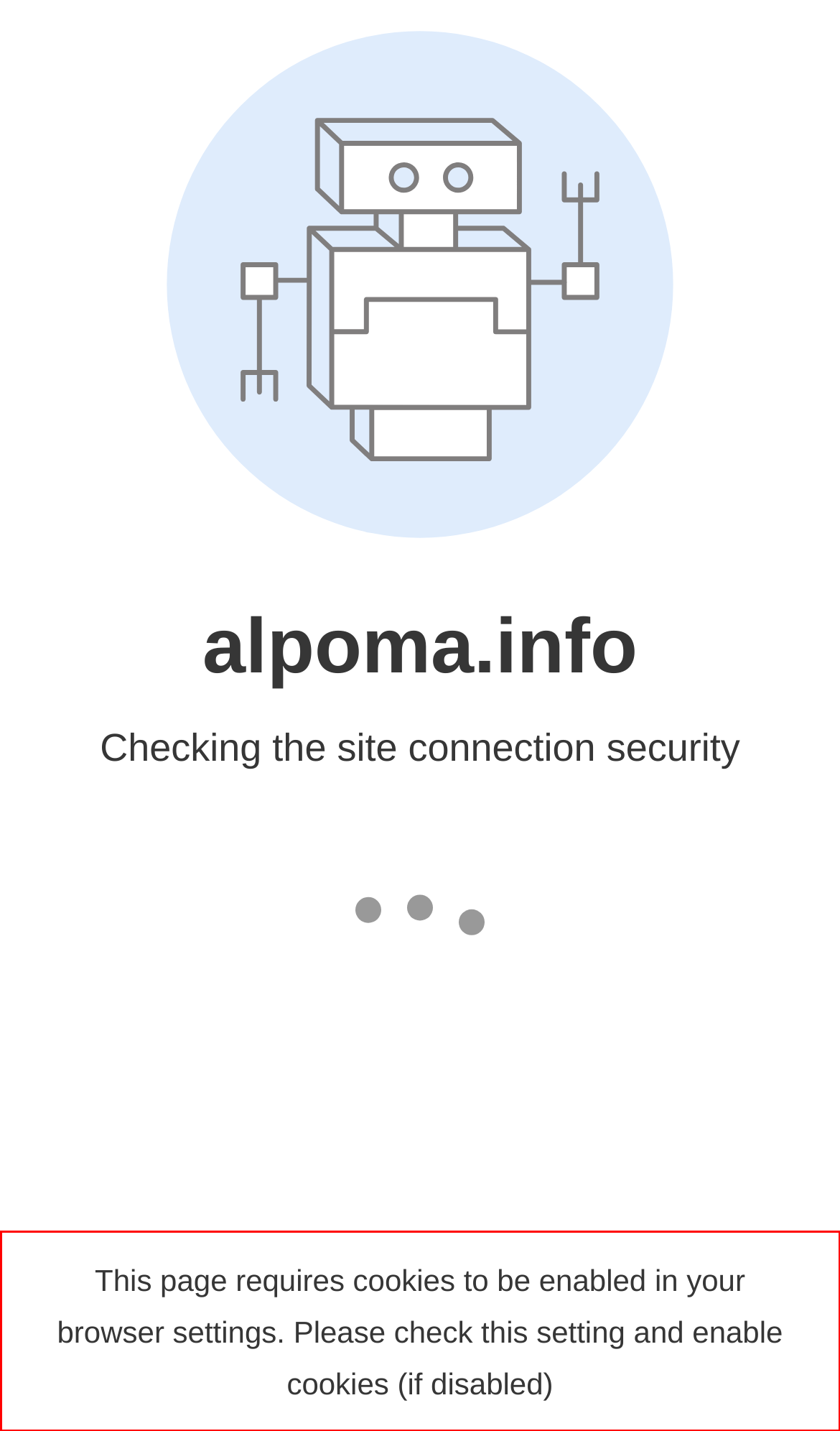Please examine the webpage screenshot containing a red bounding box and use OCR to recognize and output the text inside the red bounding box.

This page requires cookies to be enabled in your browser settings. Please check this setting and enable cookies (if disabled)